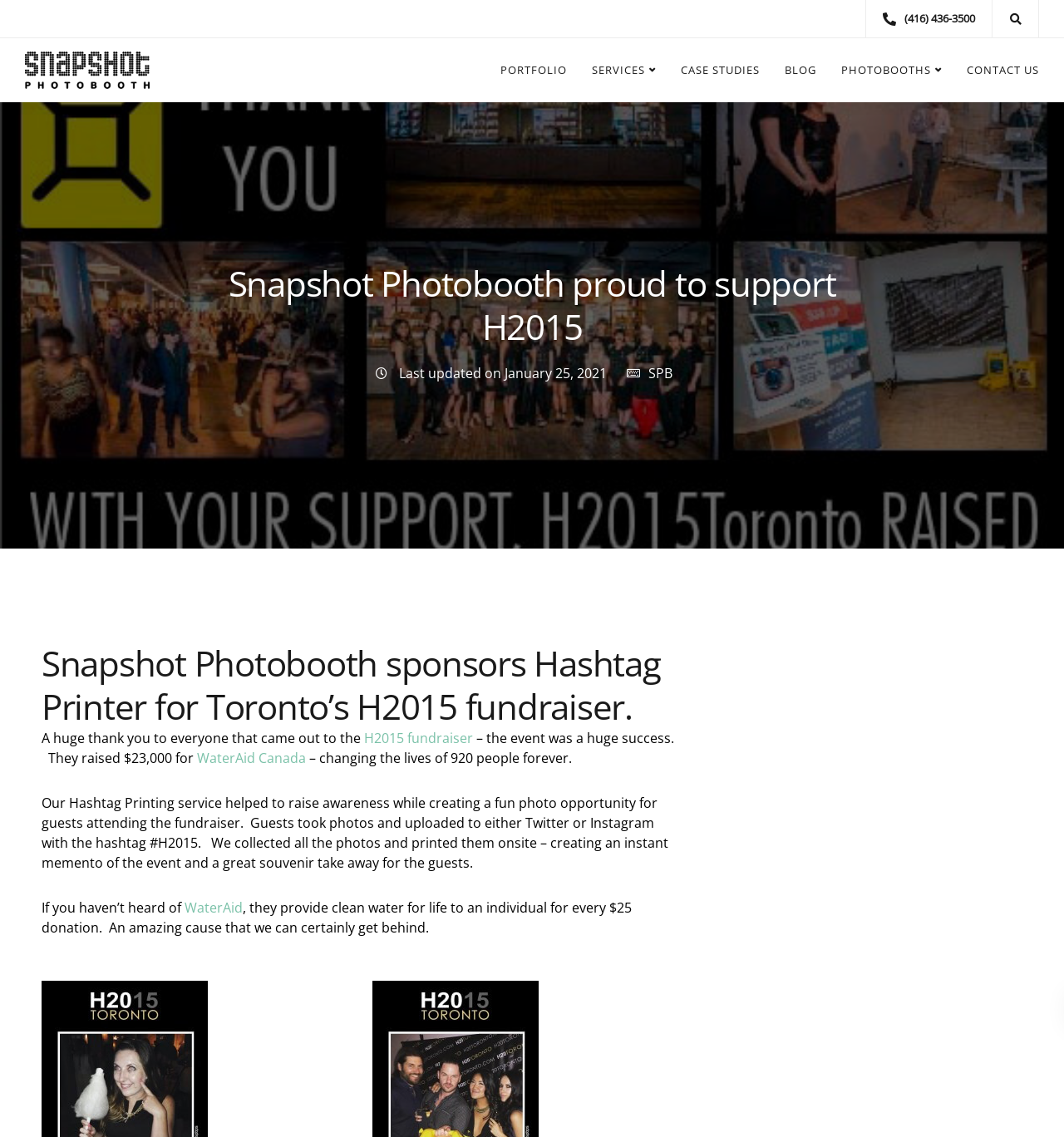What is the phone number to book a Toronto photo booth rental?
Can you offer a detailed and complete answer to this question?

I found the phone number in the section 'GET IN THE PICTURE!' which is located at the bottom of the webpage. The phone number is displayed as a static text element.